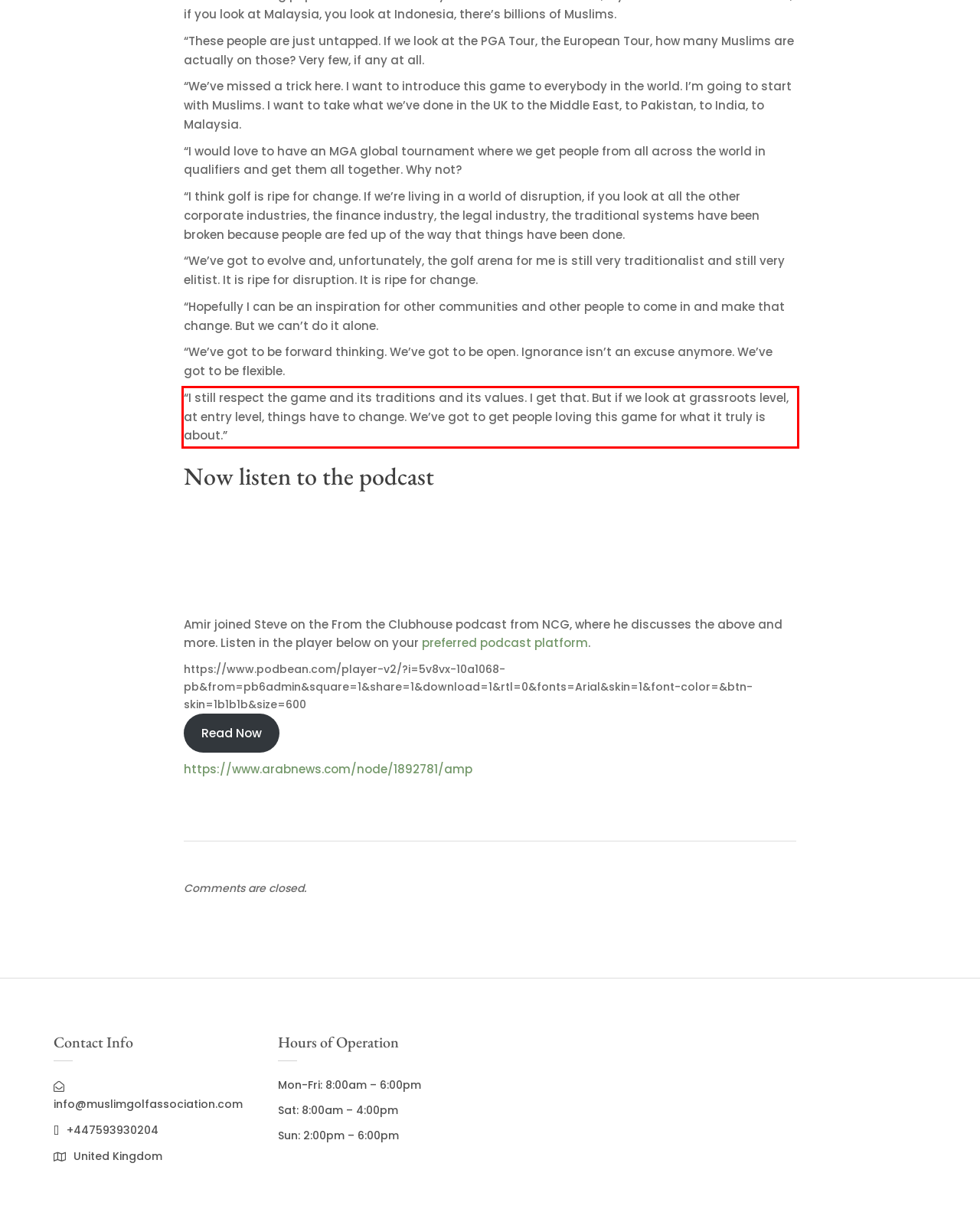Given a screenshot of a webpage containing a red rectangle bounding box, extract and provide the text content found within the red bounding box.

“I still respect the game and its traditions and its values. I get that. But if we look at grassroots level, at entry level, things have to change. We’ve got to get people loving this game for what it truly is about.”